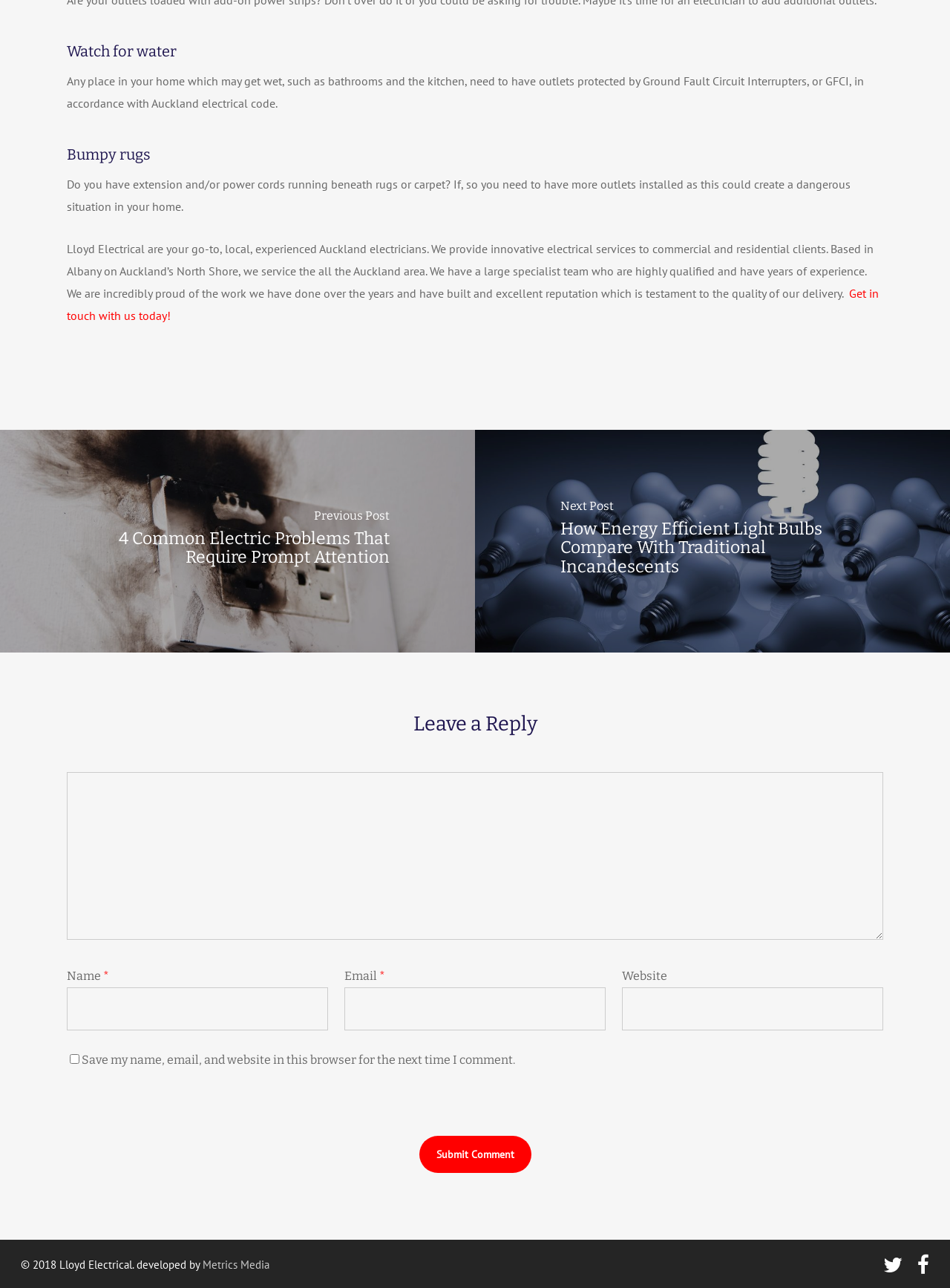Please analyze the image and give a detailed answer to the question:
What is the company's location?

The webpage mentions that Lloyd Electrical is based in Albany on Auckland's North Shore, which indicates that the company's location is Albany, Auckland.